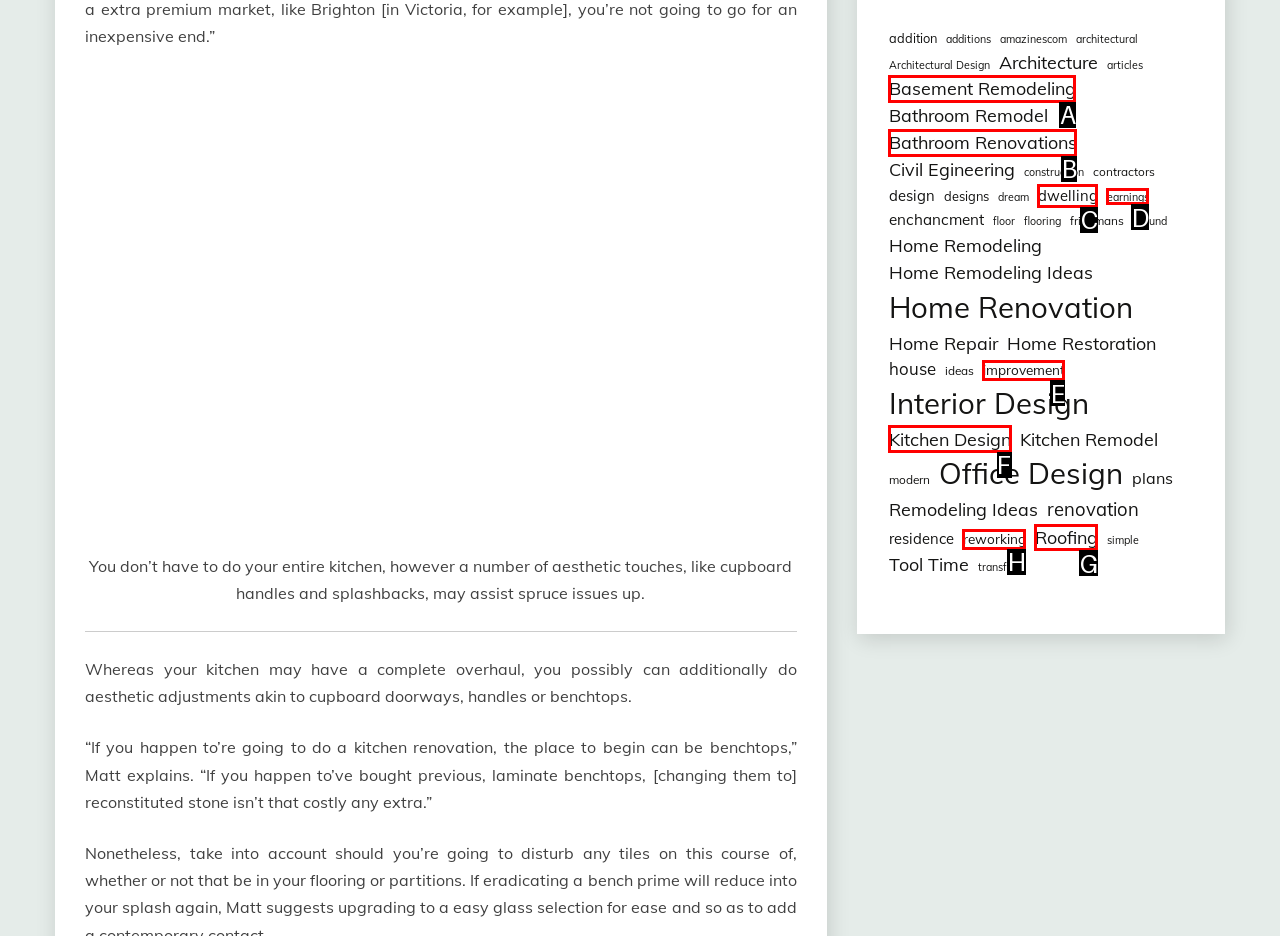Specify the letter of the UI element that should be clicked to achieve the following: explore 'Kitchen Design' options
Provide the corresponding letter from the choices given.

F